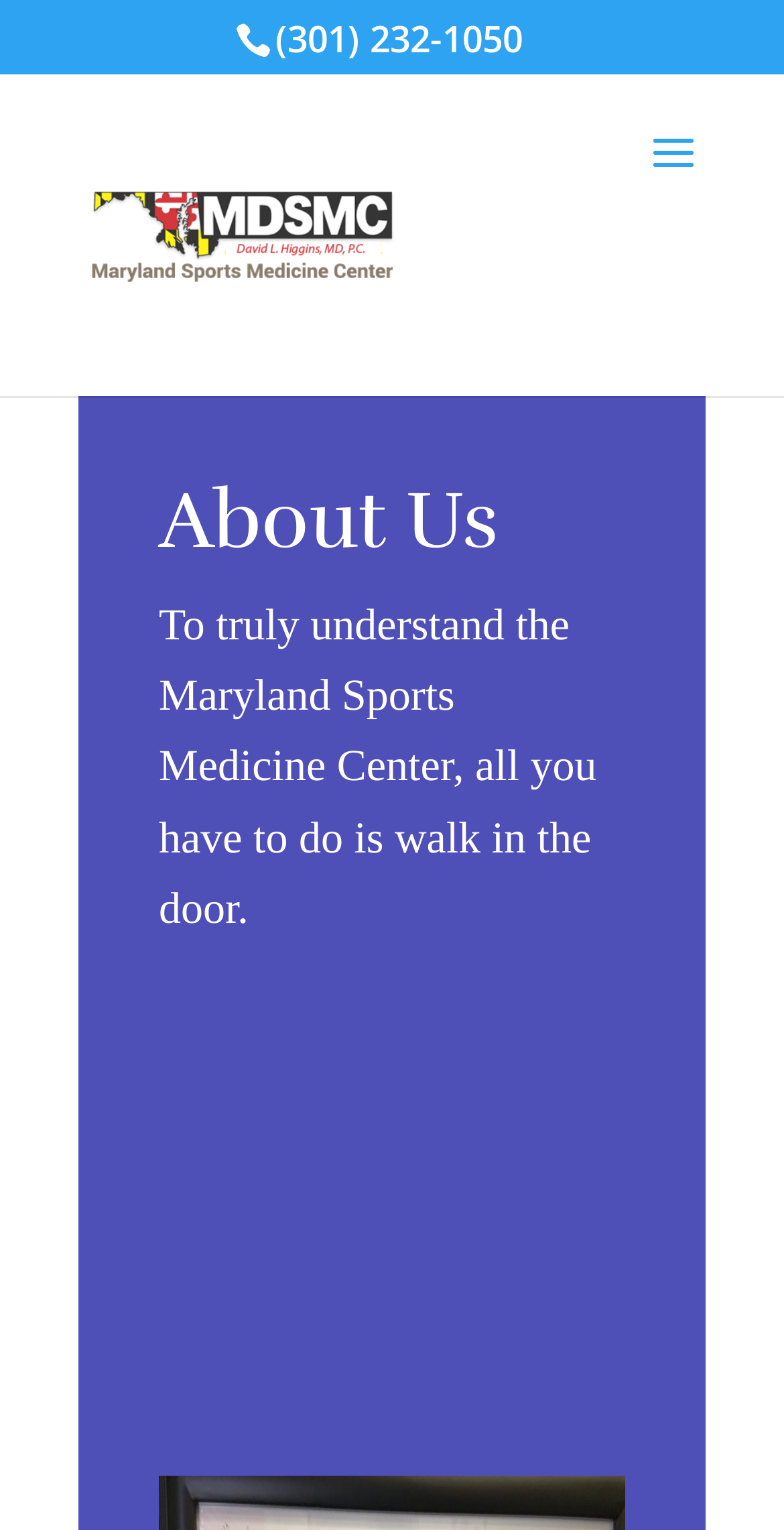Using floating point numbers between 0 and 1, provide the bounding box coordinates in the format (top-left x, top-left y, bottom-right x, bottom-right y). Locate the UI element described here: alt="MDSMC"

[0.11, 0.139, 0.51, 0.164]